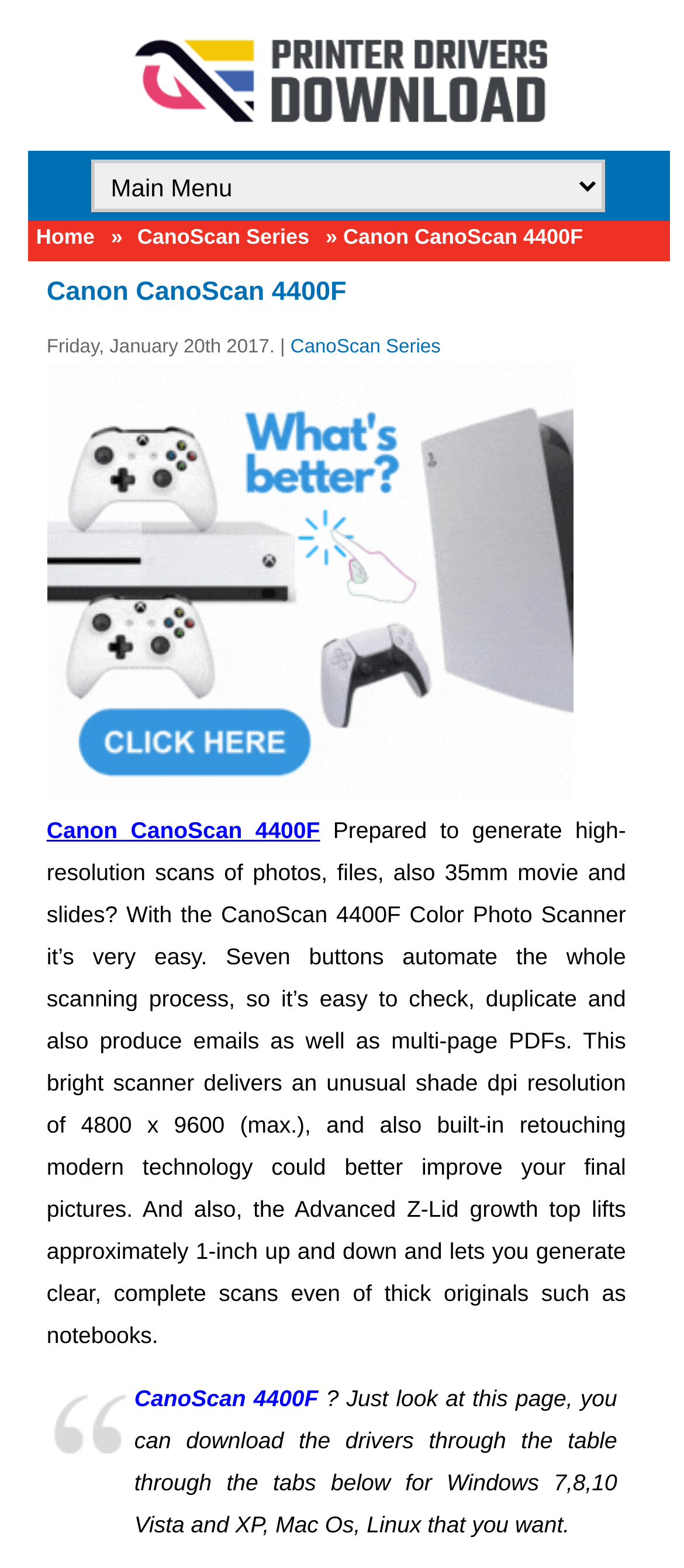What is the maximum dpi resolution of the scanner?
Carefully analyze the image and provide a detailed answer to the question.

The maximum dpi resolution of the scanner can be found in the static text element that describes the scanner's features. It is mentioned that the scanner delivers an unusual shade dpi resolution of 4800 x 9600 (max.).